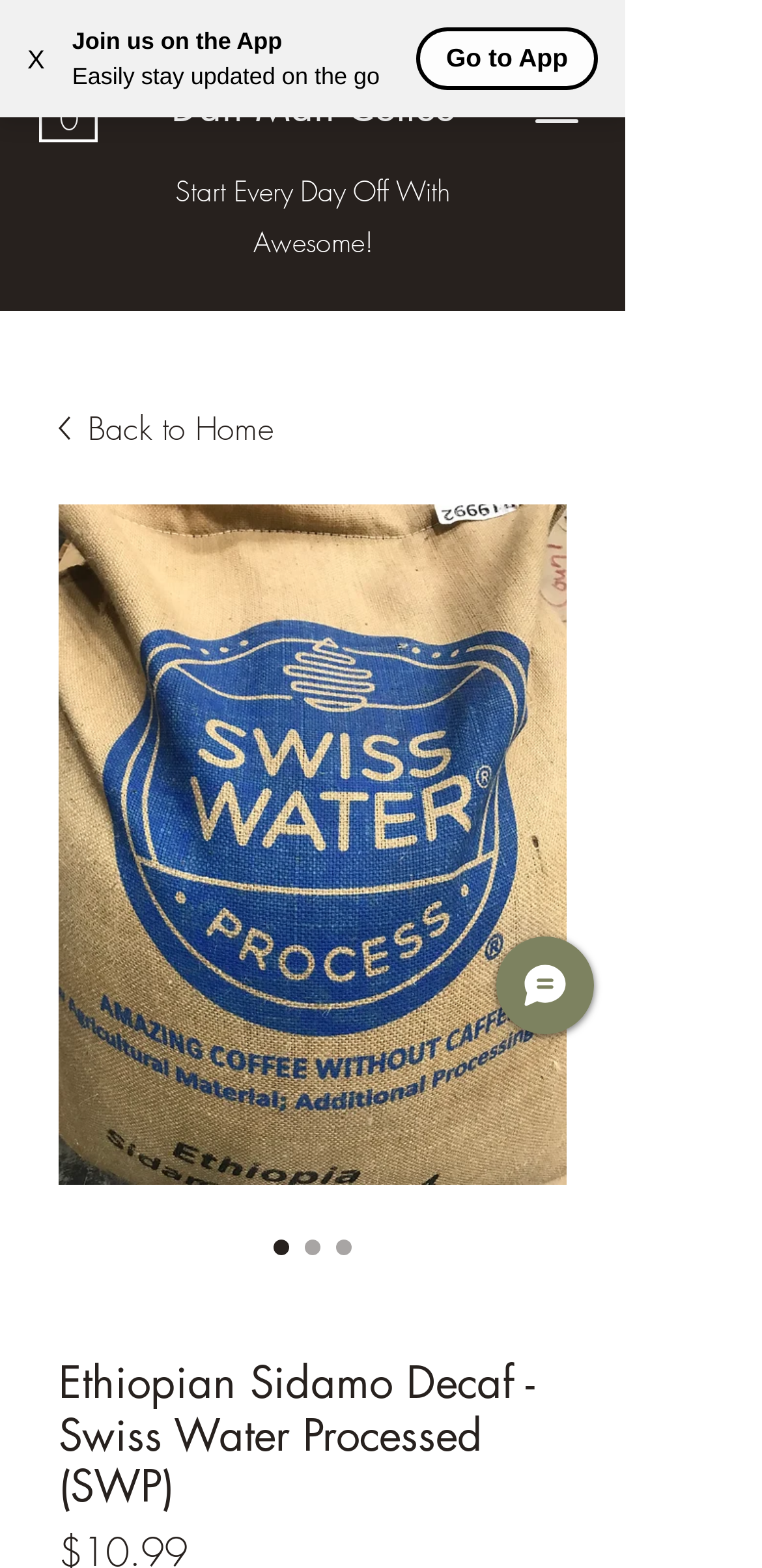Find the bounding box coordinates for the element described here: "parent_node: 0 aria-label="Open navigation menu"".

[0.679, 0.041, 0.782, 0.091]